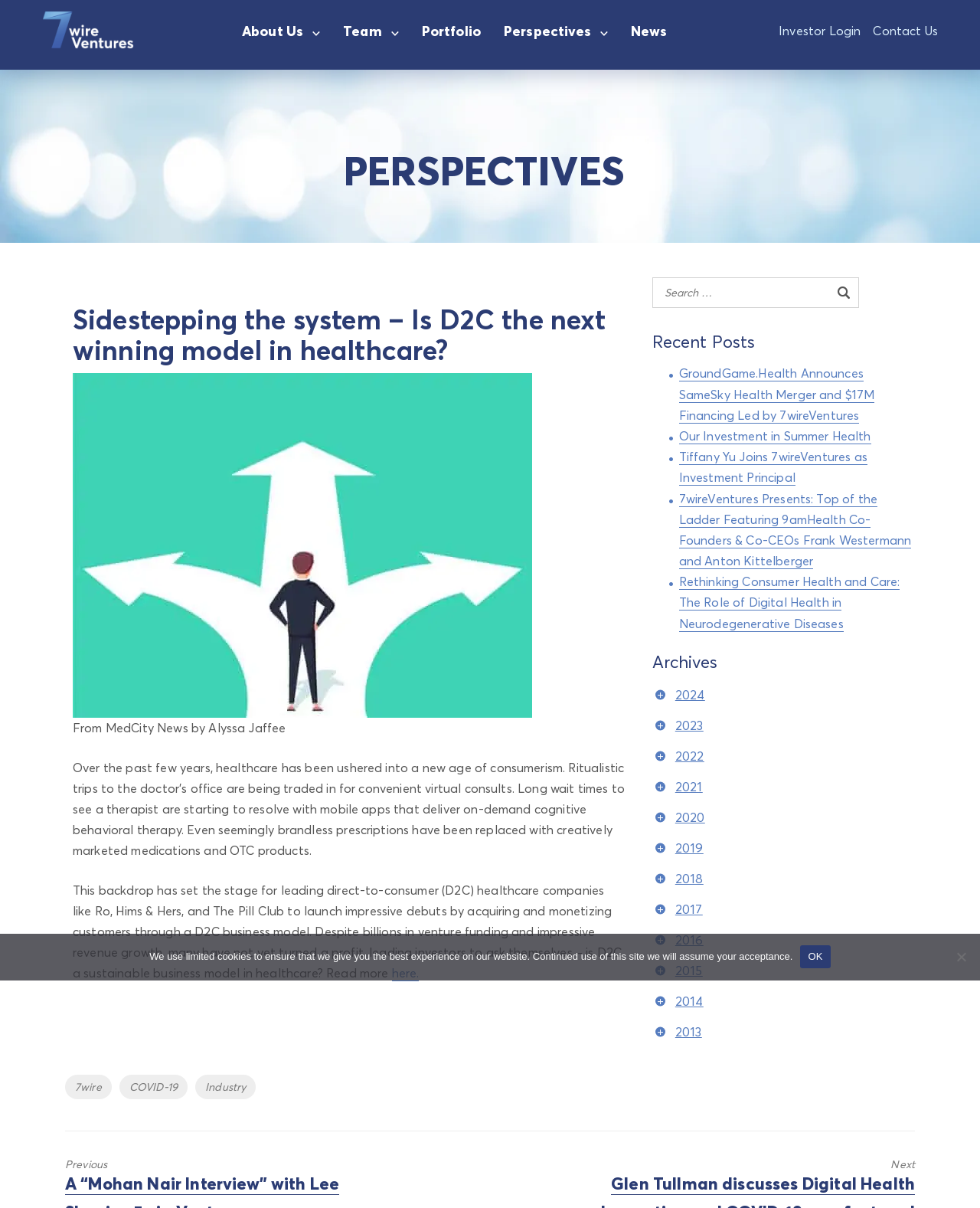With reference to the image, please provide a detailed answer to the following question: What is the topic of the article?

The article's title is 'Sidestepping the system – Is D2C the next winning model in healthcare?' and the content discusses the direct-to-consumer (D2C) business model in the healthcare industry.